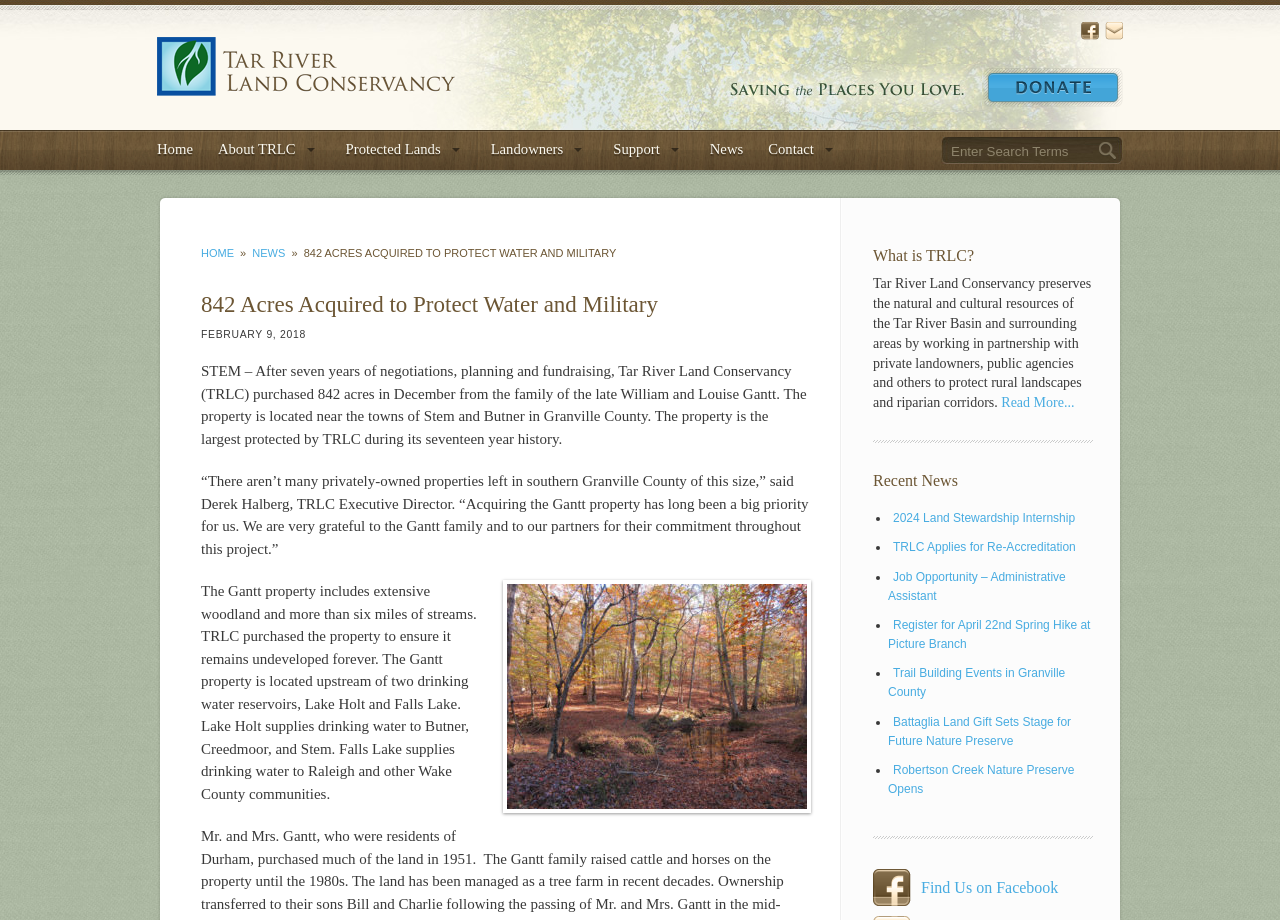Based on the element description, predict the bounding box coordinates (top-left x, top-left y, bottom-right x, bottom-right y) for the UI element in the screenshot: 2024 Land Stewardship Internship

[0.698, 0.556, 0.84, 0.571]